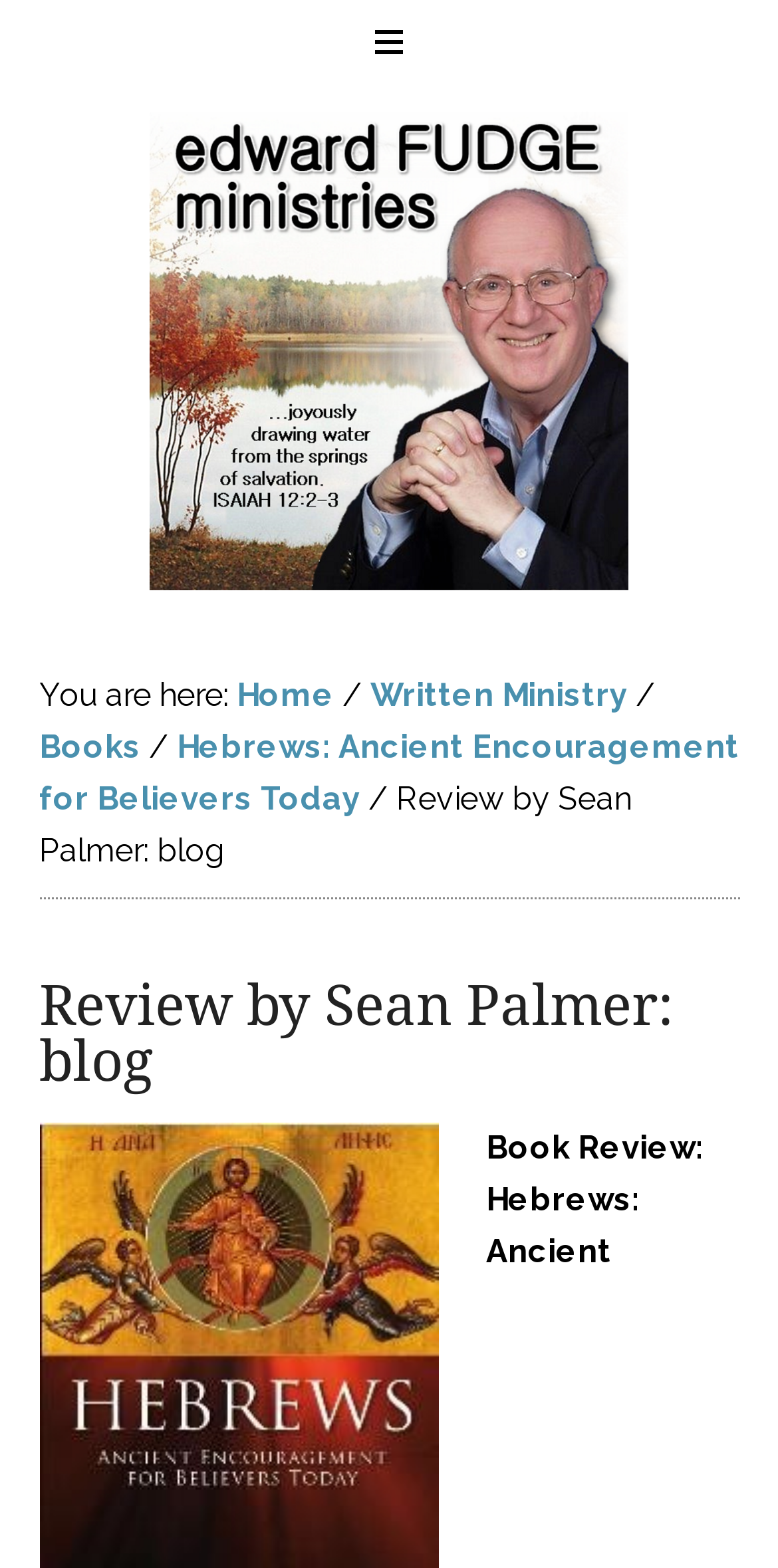What is the current page in the breadcrumb trail?
Based on the image, respond with a single word or phrase.

Review by Sean Palmer: blog